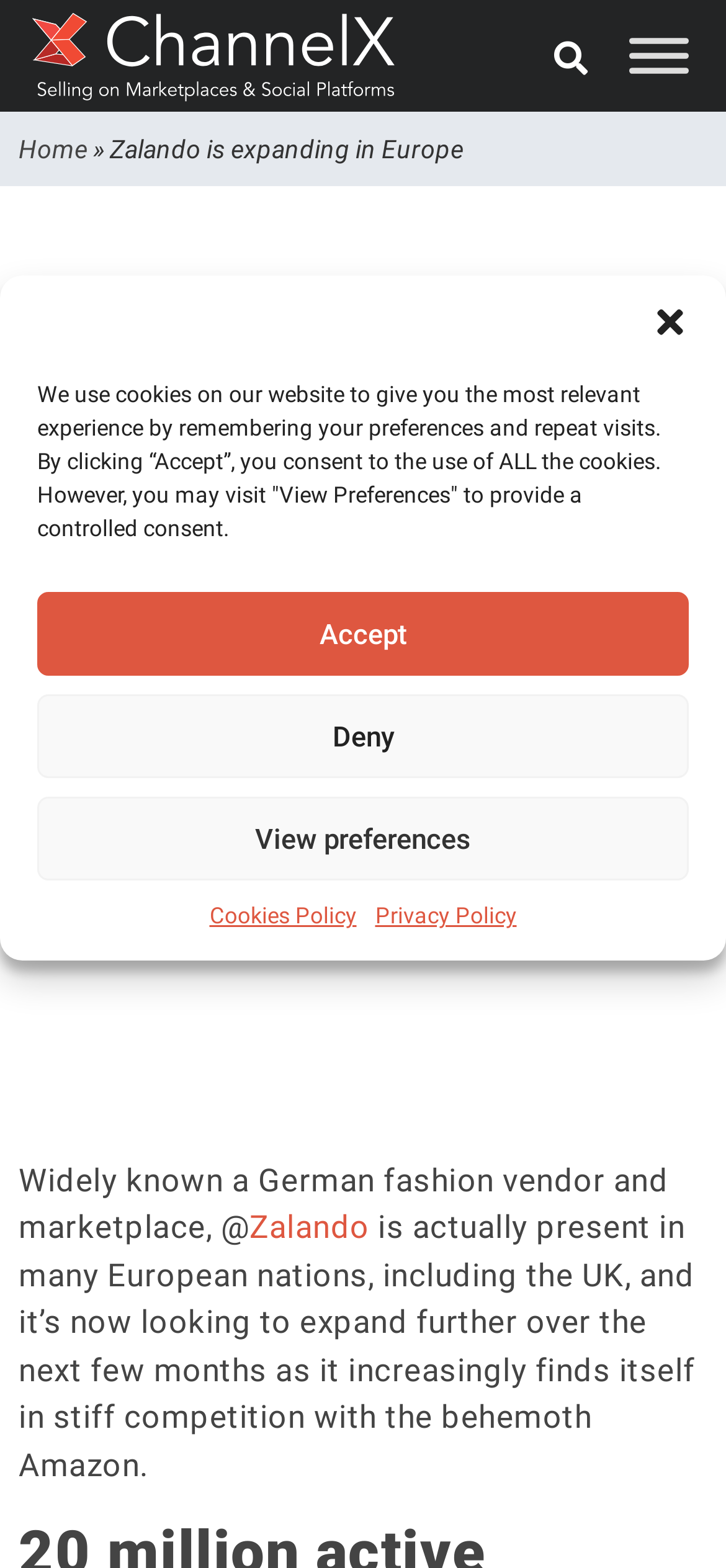Please identify the bounding box coordinates of the element's region that needs to be clicked to fulfill the following instruction: "Read the article by Dan Wilson". The bounding box coordinates should consist of four float numbers between 0 and 1, i.e., [left, top, right, bottom].

[0.026, 0.274, 0.233, 0.292]